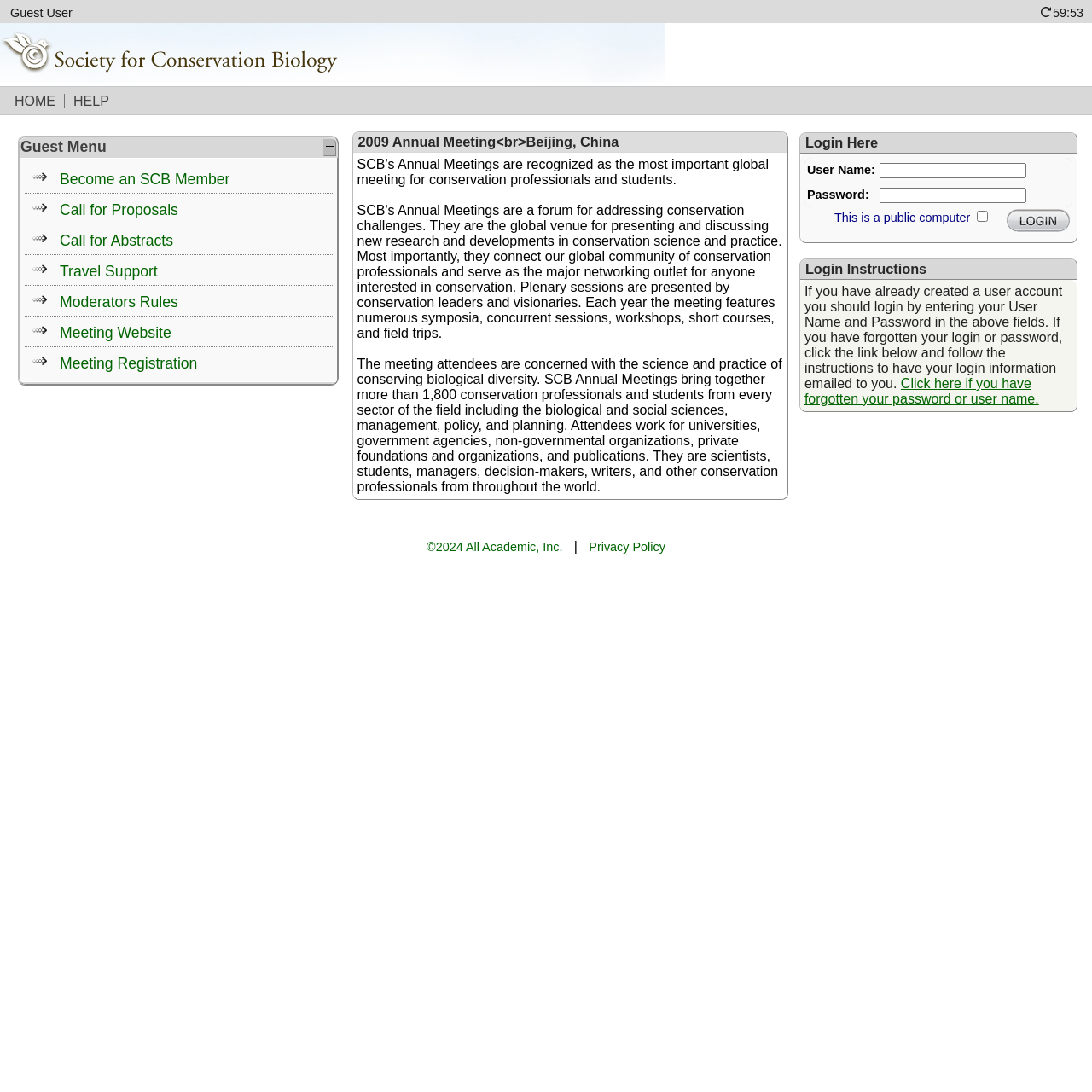Locate the bounding box coordinates of the element's region that should be clicked to carry out the following instruction: "Click on Call for Proposals". The coordinates need to be four float numbers between 0 and 1, i.e., [left, top, right, bottom].

[0.055, 0.184, 0.163, 0.2]